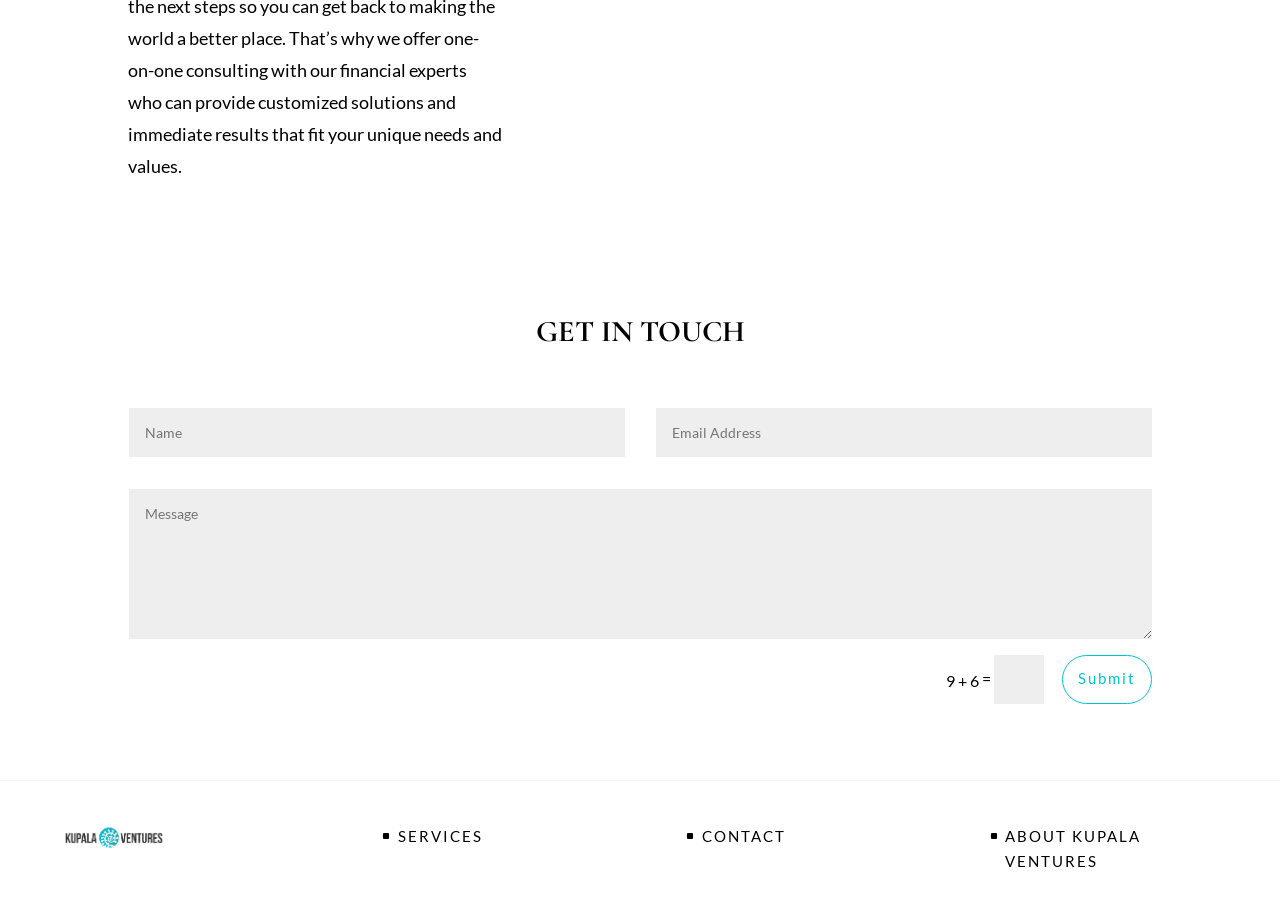Identify the bounding box coordinates for the element you need to click to achieve the following task: "Go to the Contact page". The coordinates must be four float values ranging from 0 to 1, formatted as [left, top, right, bottom].

[0.525, 0.89, 0.622, 0.928]